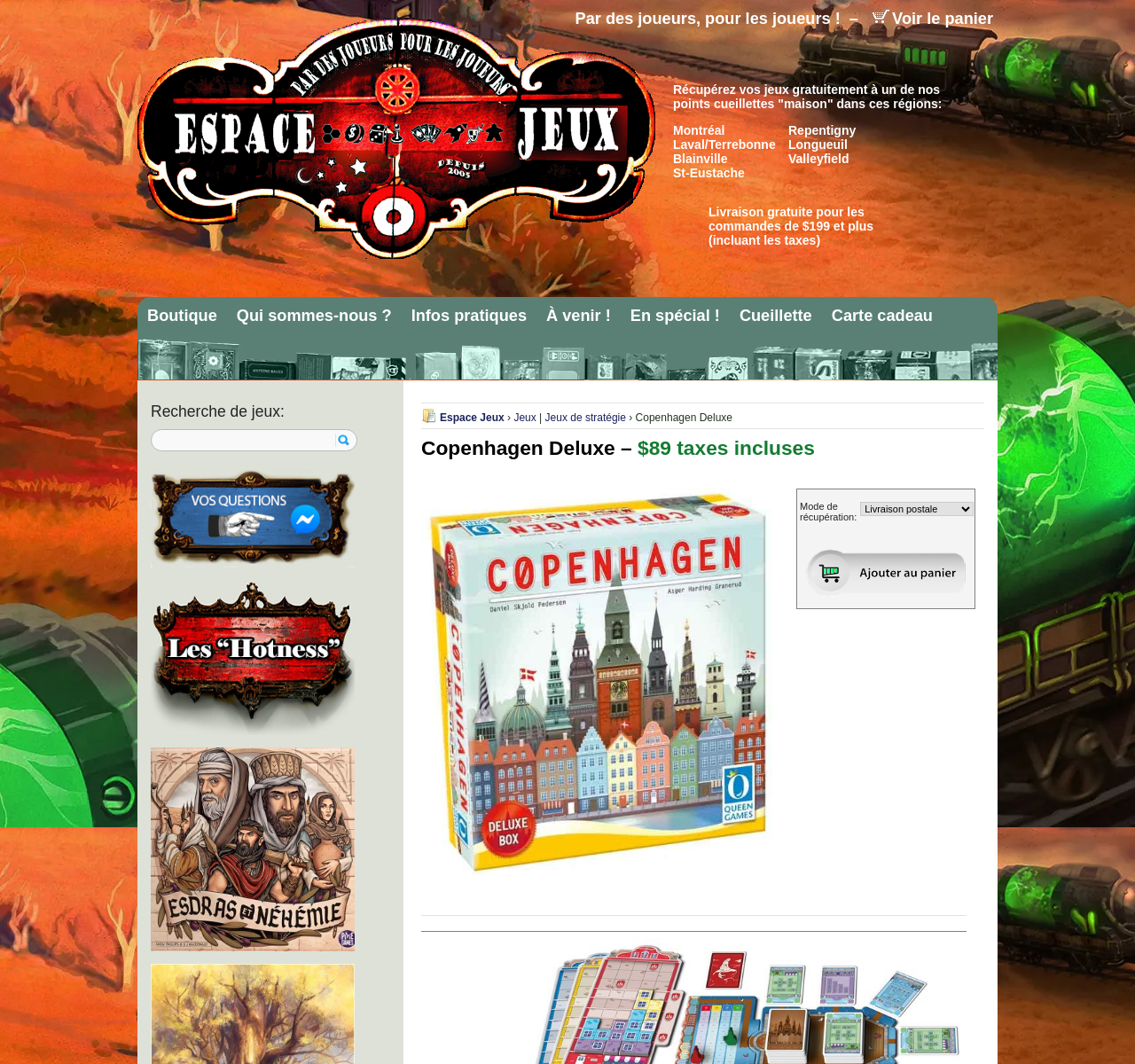What is the price of Copenhagen Deluxe?
Using the image, give a concise answer in the form of a single word or short phrase.

$89